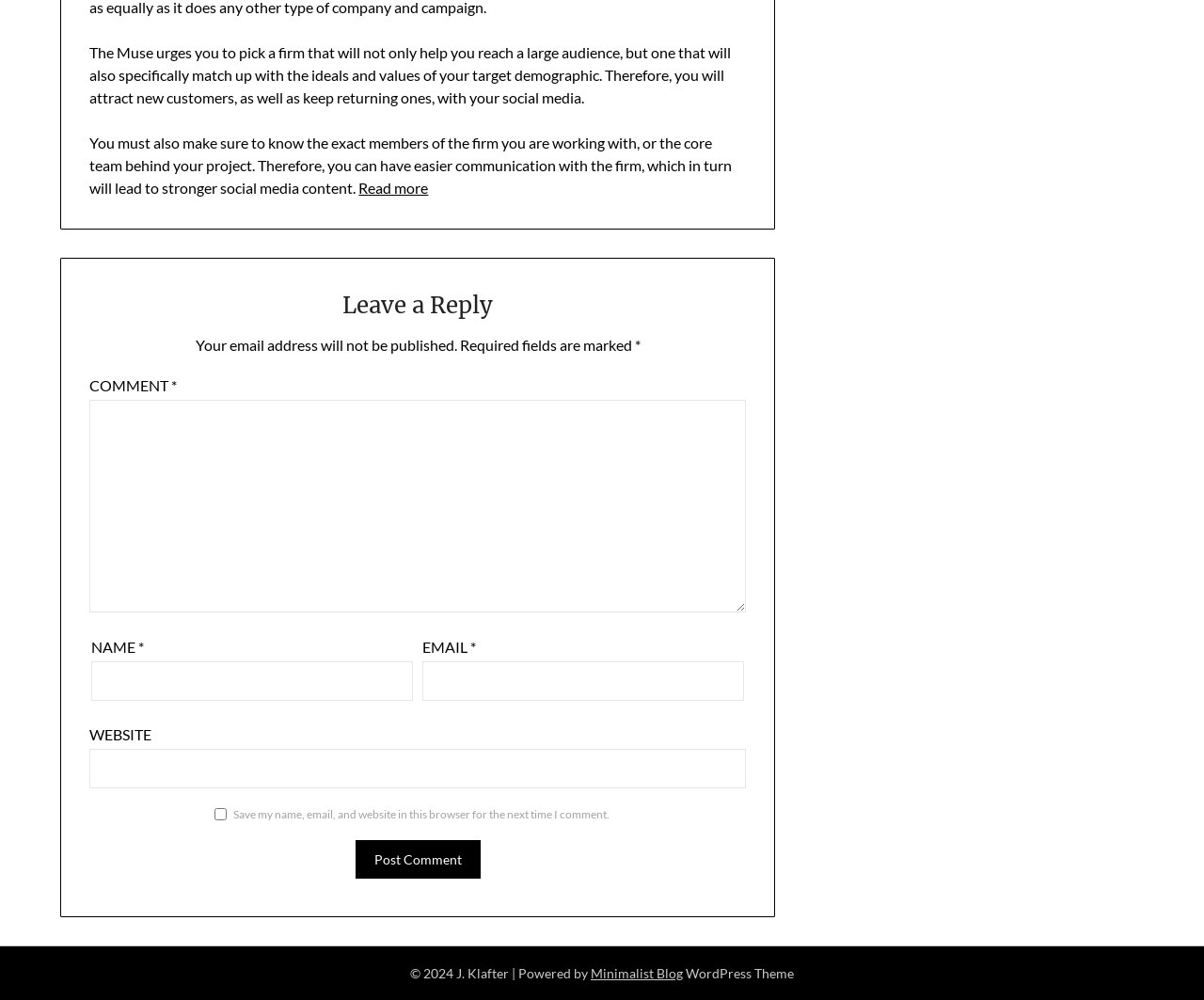What is the copyright year mentioned at the bottom of the page?
Please provide a single word or phrase as your answer based on the image.

2024